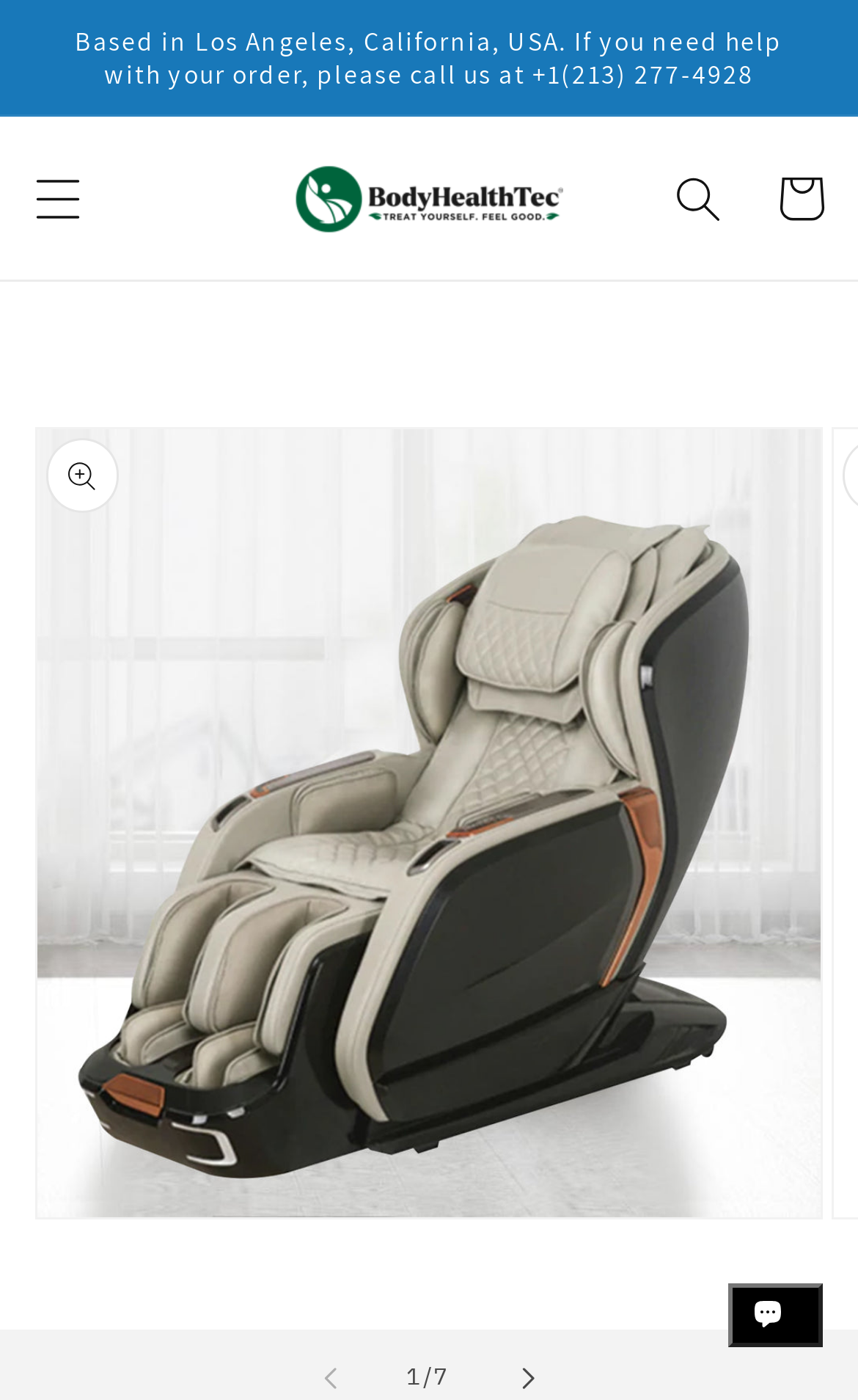Can you find and provide the main heading text of this webpage?

BodyHealthTec Princeton Shiatsu 3D Zero Gravity Massage Chair